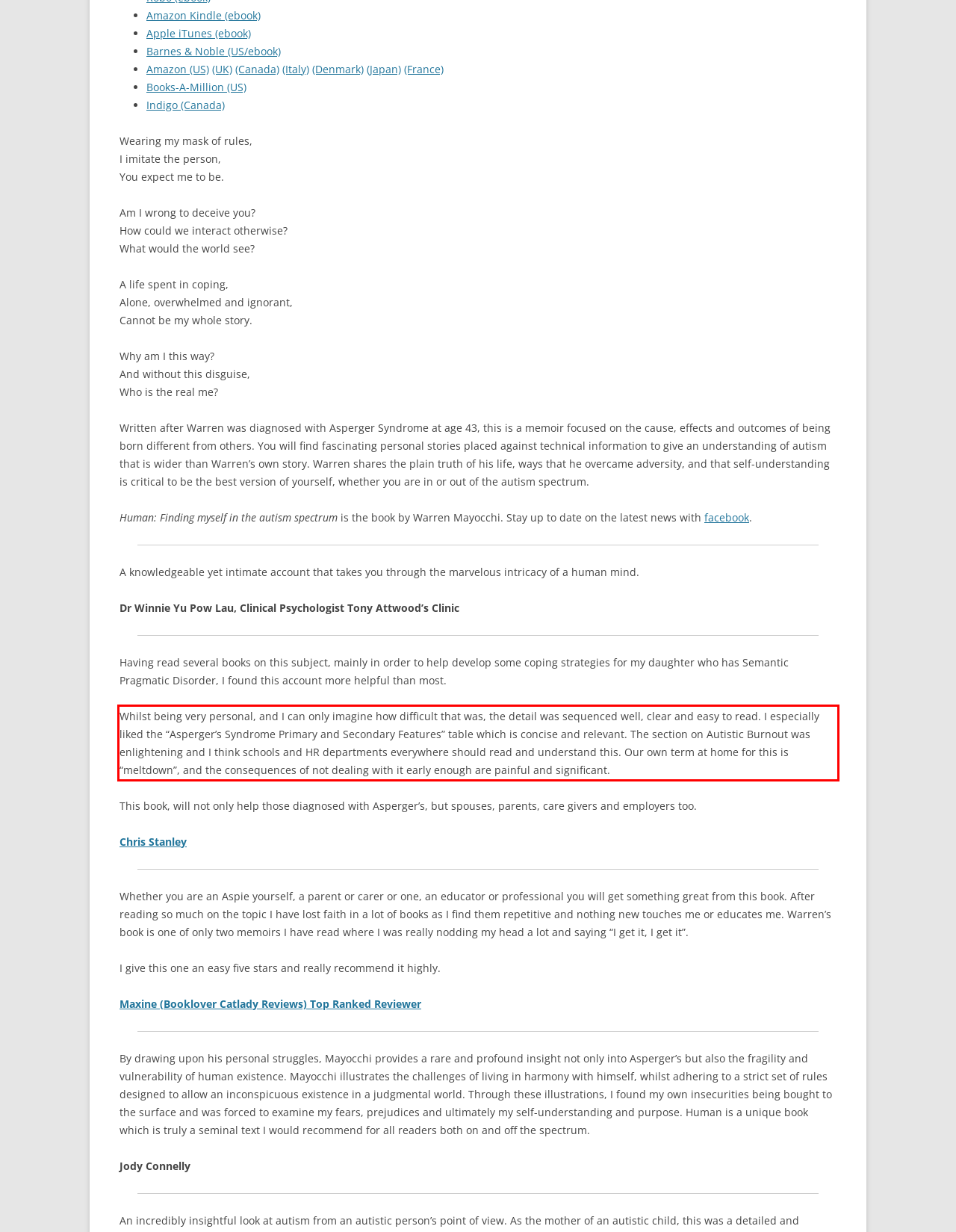You are provided with a screenshot of a webpage that includes a red bounding box. Extract and generate the text content found within the red bounding box.

Whilst being very personal, and I can only imagine how difficult that was, the detail was sequenced well, clear and easy to read. I especially liked the “Asperger’s Syndrome Primary and Secondary Features” table which is concise and relevant. The section on Autistic Burnout was enlightening and I think schools and HR departments everywhere should read and understand this. Our own term at home for this is “meltdown”, and the consequences of not dealing with it early enough are painful and significant.